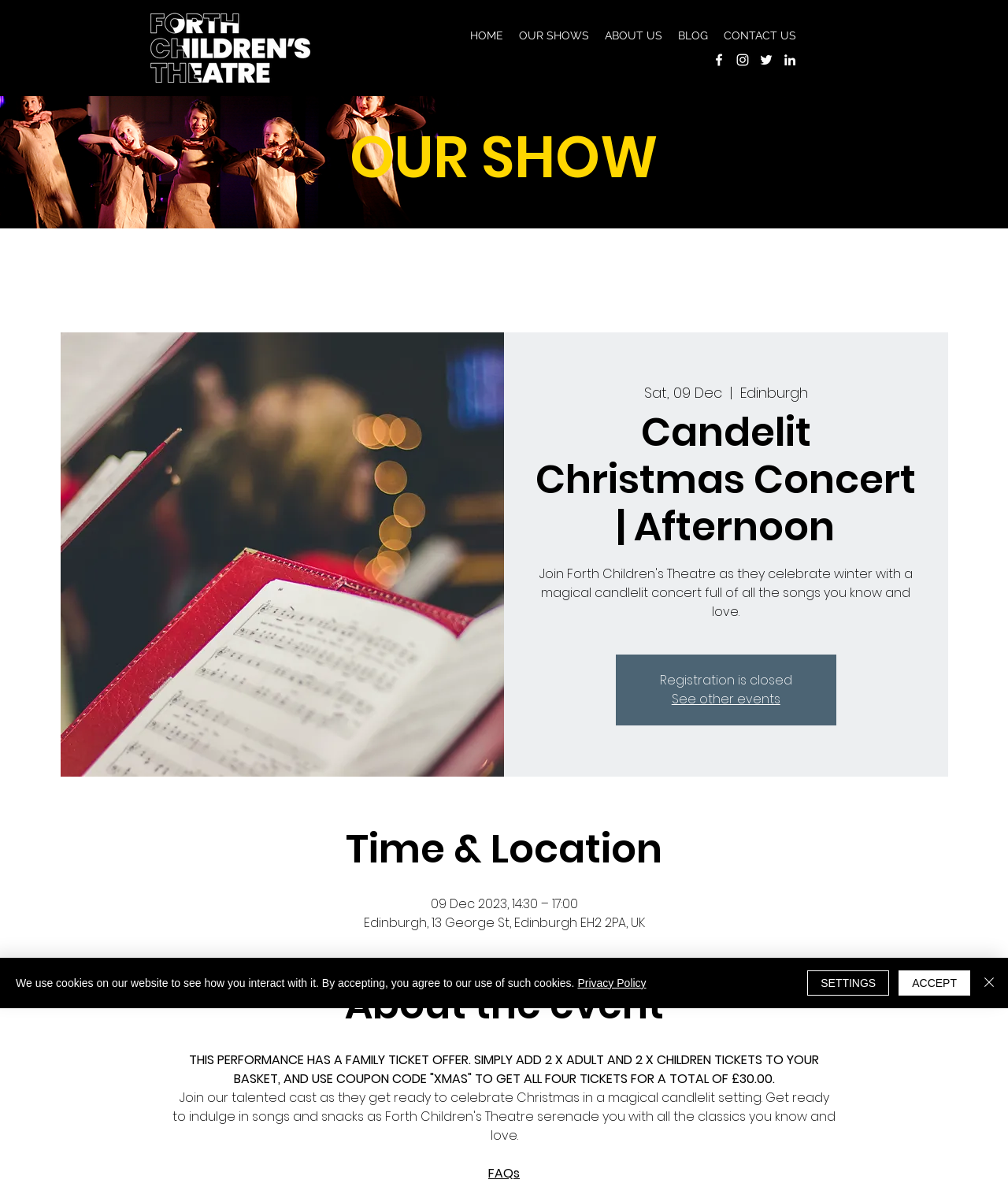Please provide a detailed answer to the question below by examining the image:
What is the location of the event?

I found the answer by looking at the StaticText element with the text 'Edinburgh, 13 George St, Edinburgh EH2 2PA, UK' which is located under the 'Time & Location' heading, indicating that it is the location of the event.